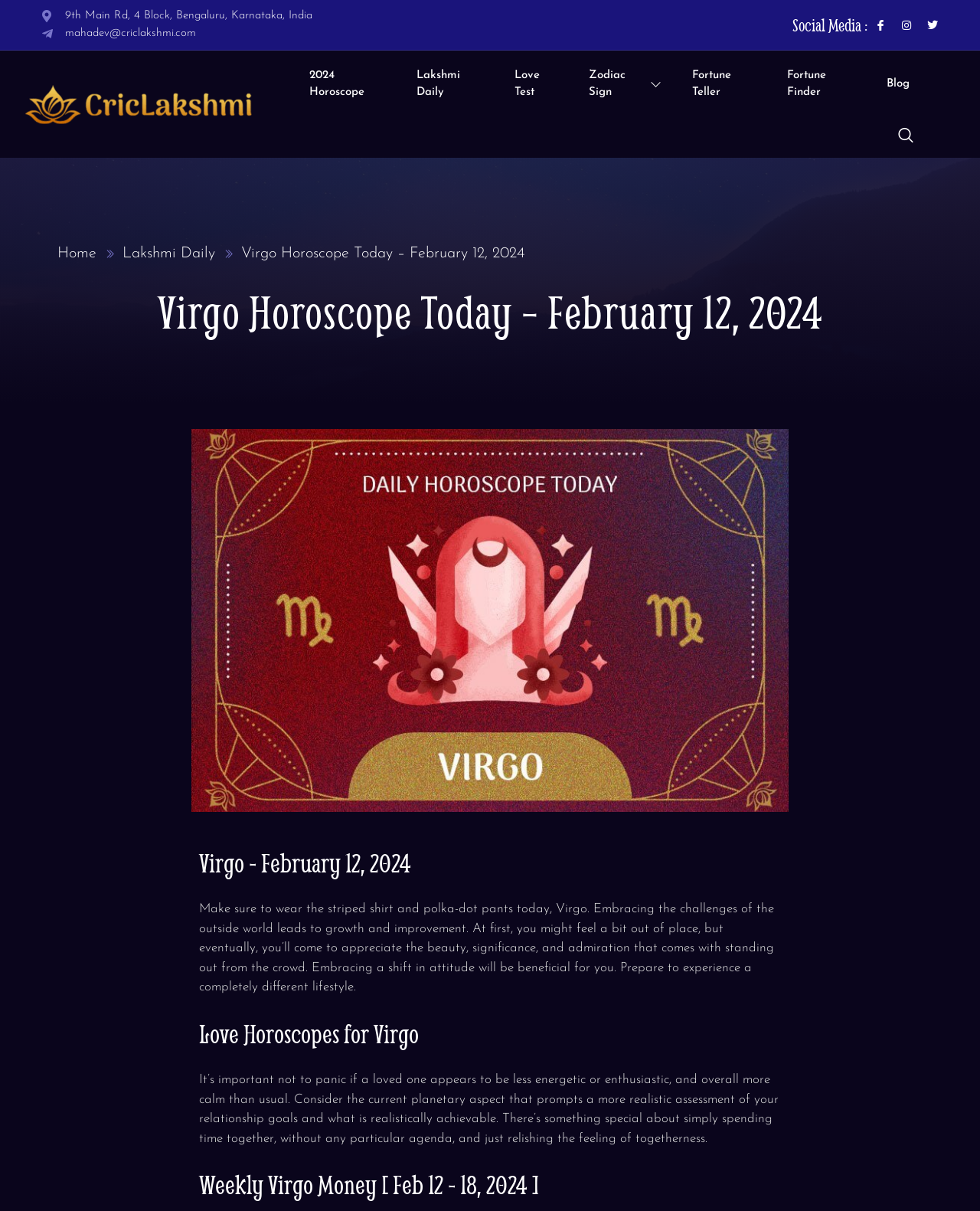Identify the bounding box coordinates for the element that needs to be clicked to fulfill this instruction: "Go to Home page". Provide the coordinates in the format of four float numbers between 0 and 1: [left, top, right, bottom].

[0.059, 0.2, 0.098, 0.219]